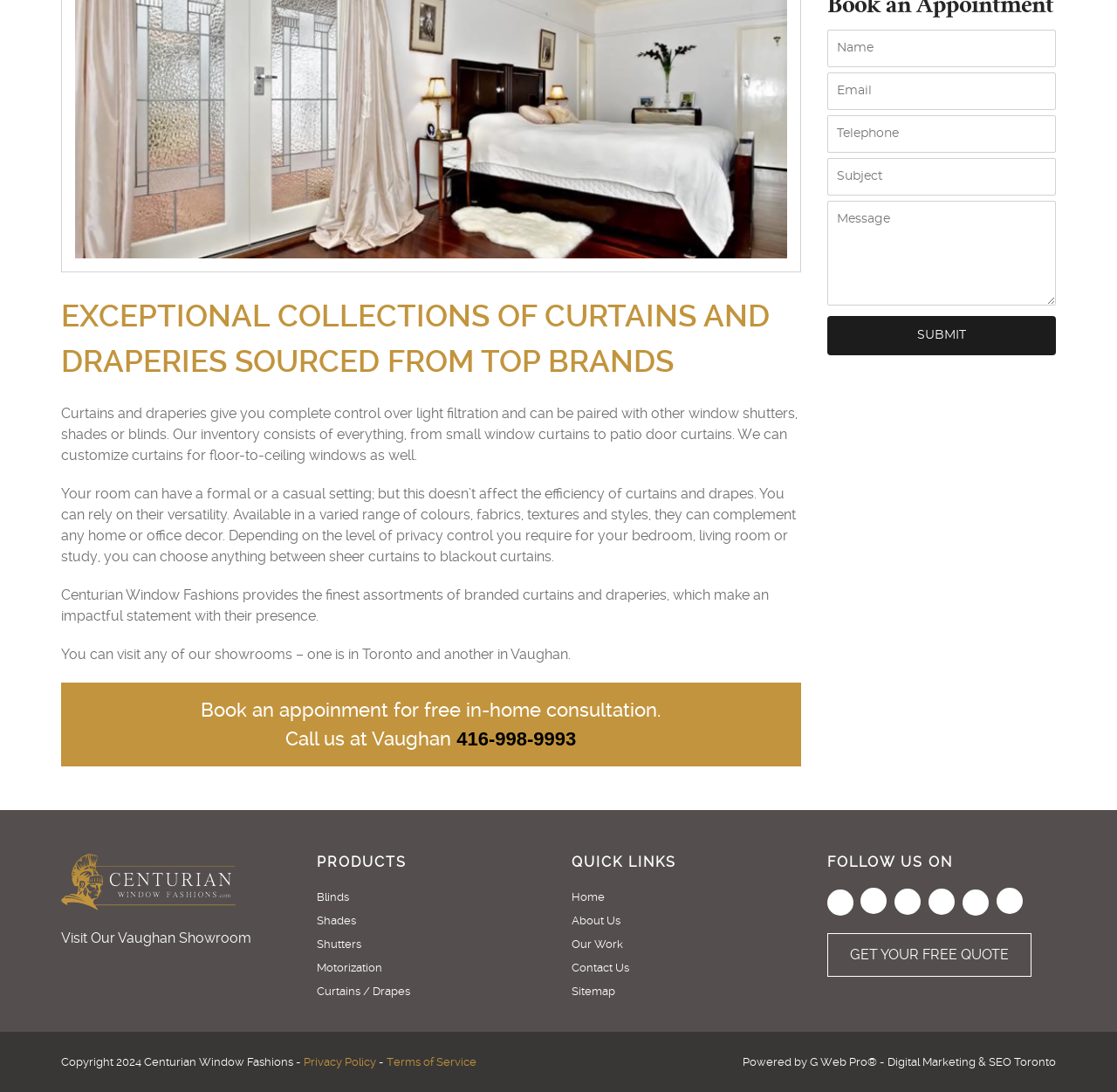Locate the UI element described by Terms of Service and provide its bounding box coordinates. Use the format (top-left x, top-left y, bottom-right x, bottom-right y) with all values as floating point numbers between 0 and 1.

[0.346, 0.966, 0.427, 0.978]